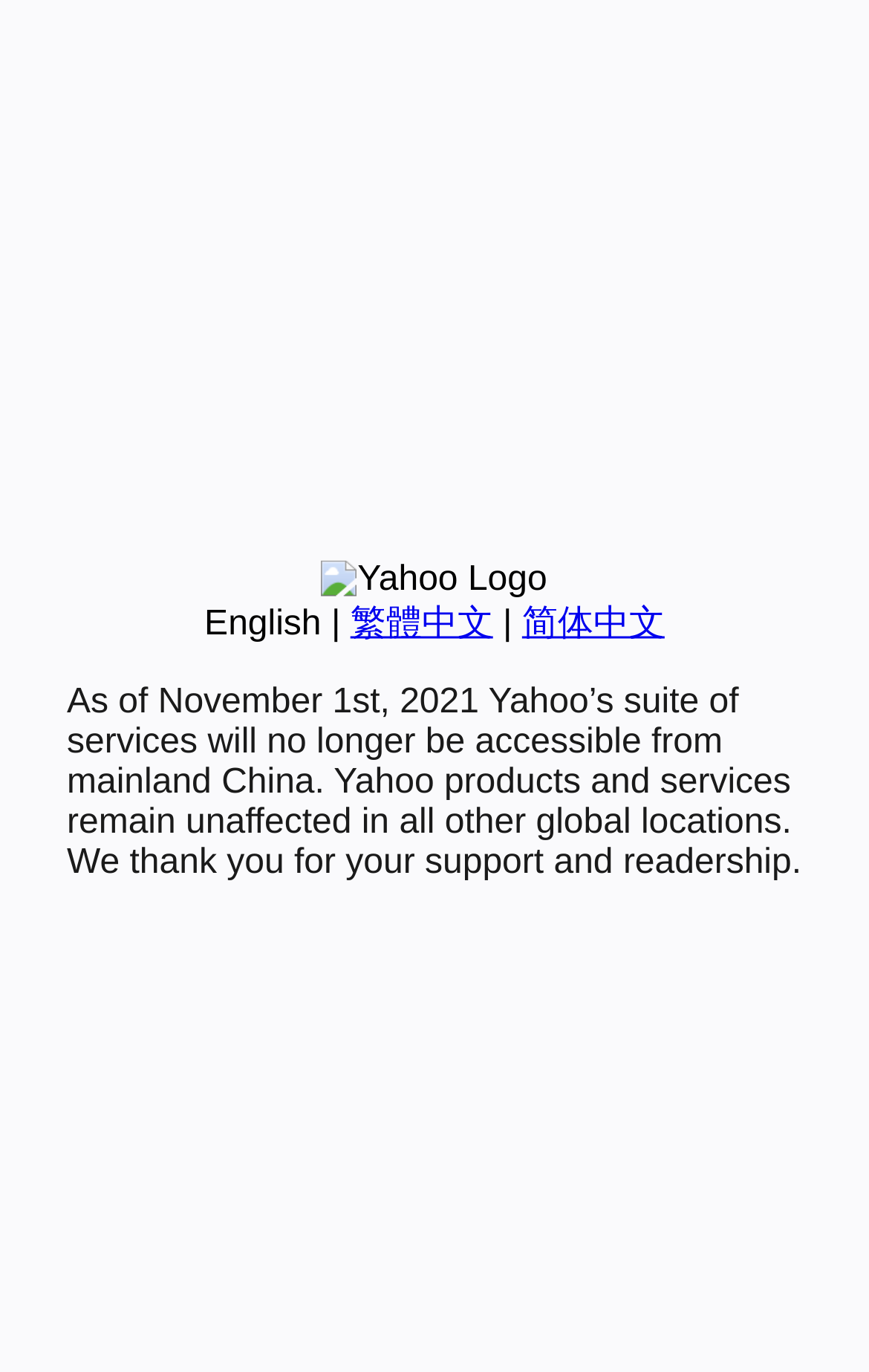Locate the bounding box for the described UI element: "简体中文". Ensure the coordinates are four float numbers between 0 and 1, formatted as [left, top, right, bottom].

[0.601, 0.441, 0.765, 0.469]